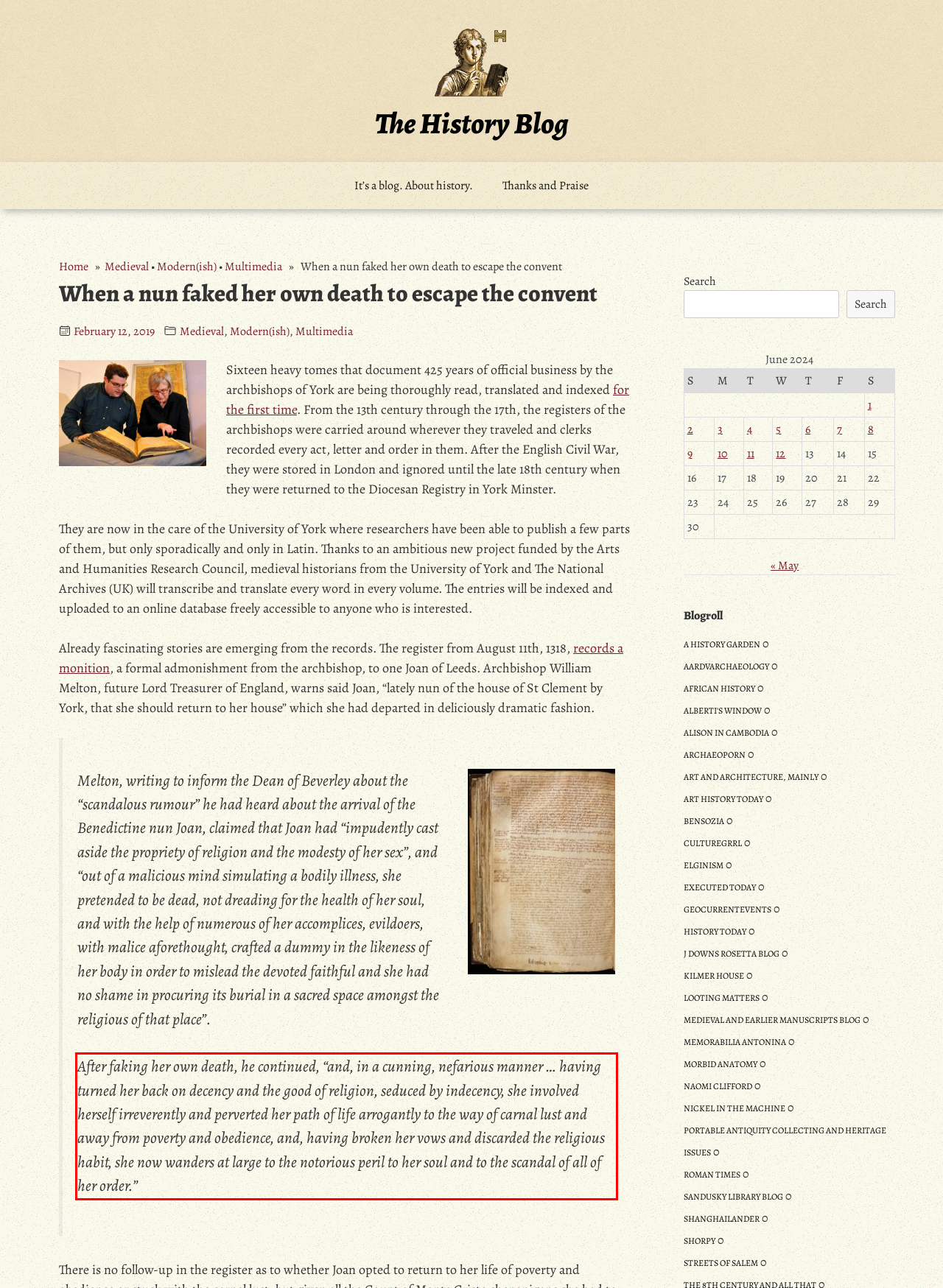Given a screenshot of a webpage containing a red bounding box, perform OCR on the text within this red bounding box and provide the text content.

After faking her own death, he continued, “and, in a cunning, nefarious manner … having turned her back on decency and the good of religion, seduced by indecency, she involved herself irreverently and perverted her path of life arrogantly to the way of carnal lust and away from poverty and obedience, and, having broken her vows and discarded the religious habit, she now wanders at large to the notorious peril to her soul and to the scandal of all of her order.”